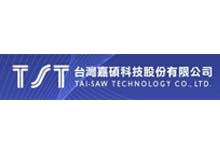In what year was TST established?
Respond to the question with a well-detailed and thorough answer.

According to the caption, TST was established in early 2001, and has since expanded its product range and enhanced its reputation as a leading solutions provider in communication components.